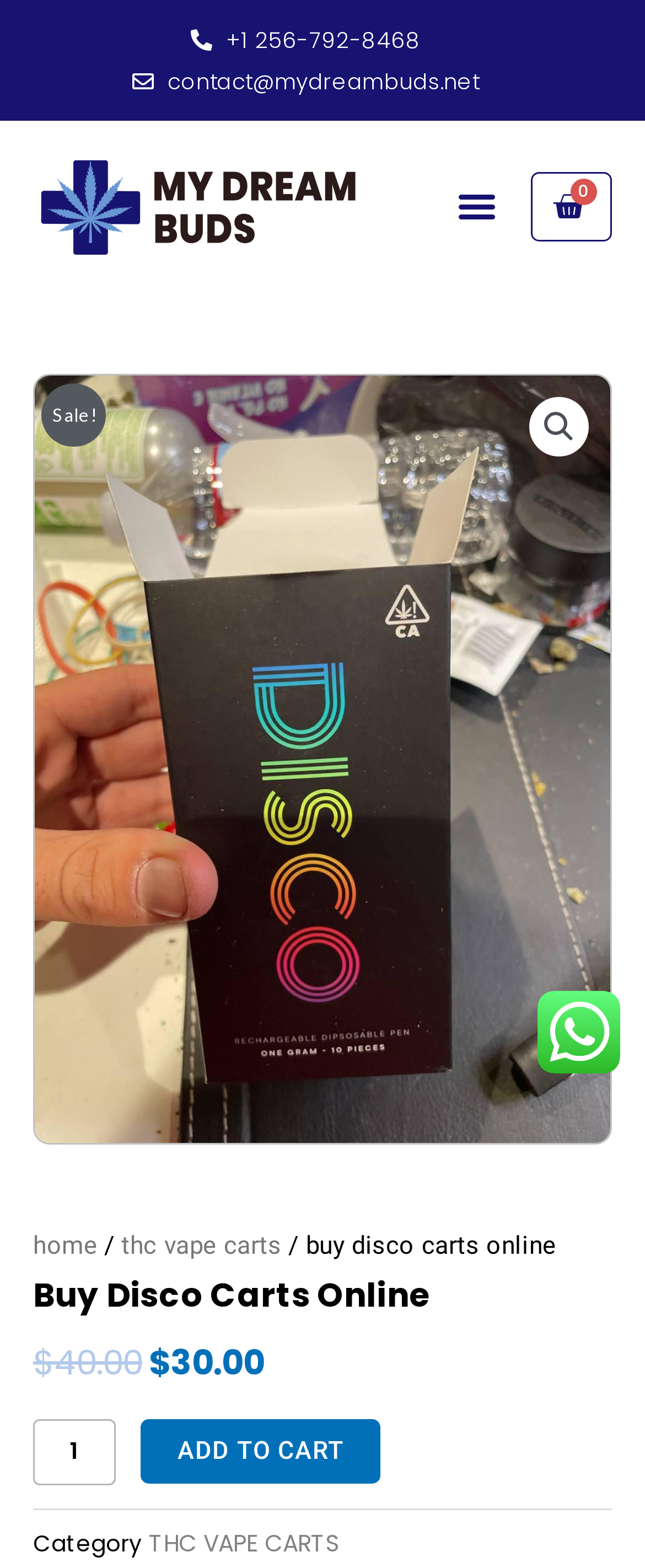Find the bounding box coordinates of the area to click in order to follow the instruction: "Change product quantity".

[0.051, 0.905, 0.179, 0.947]